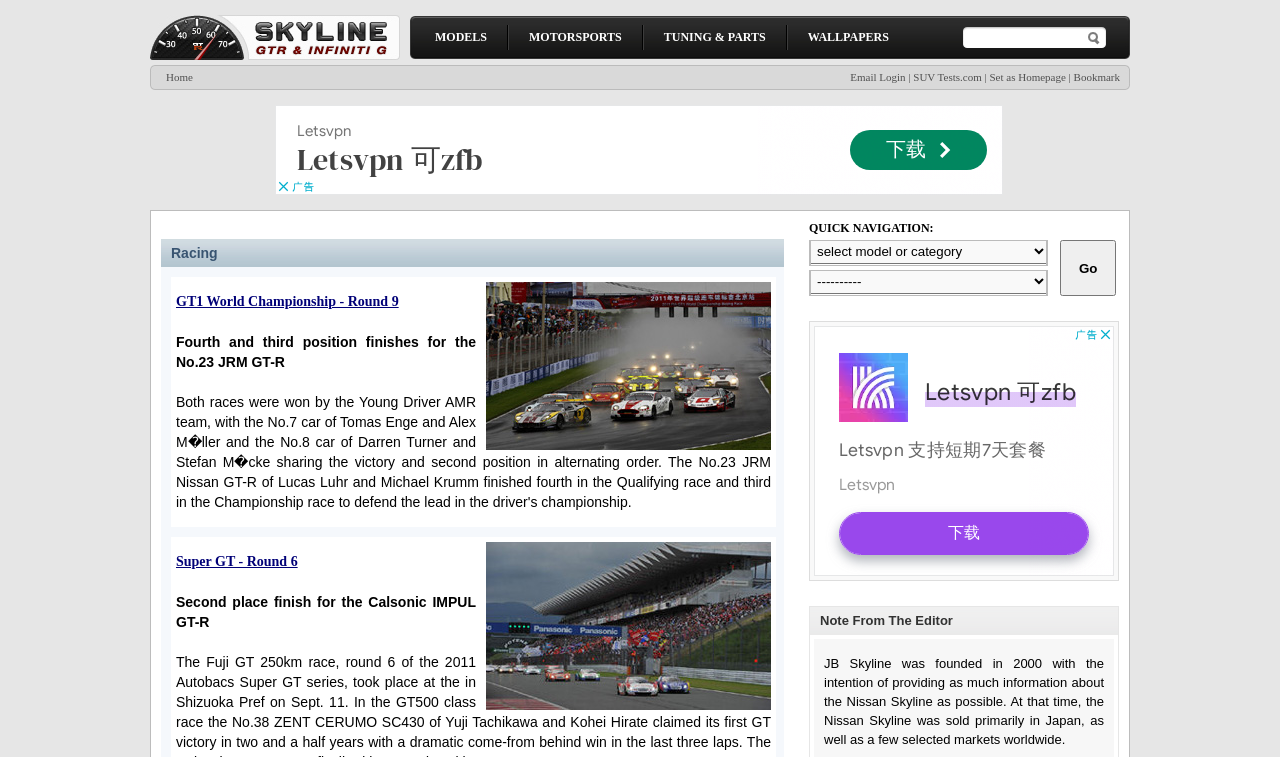Give a short answer to this question using one word or a phrase:
What is the name of the founder of JB Skyline?

Not mentioned